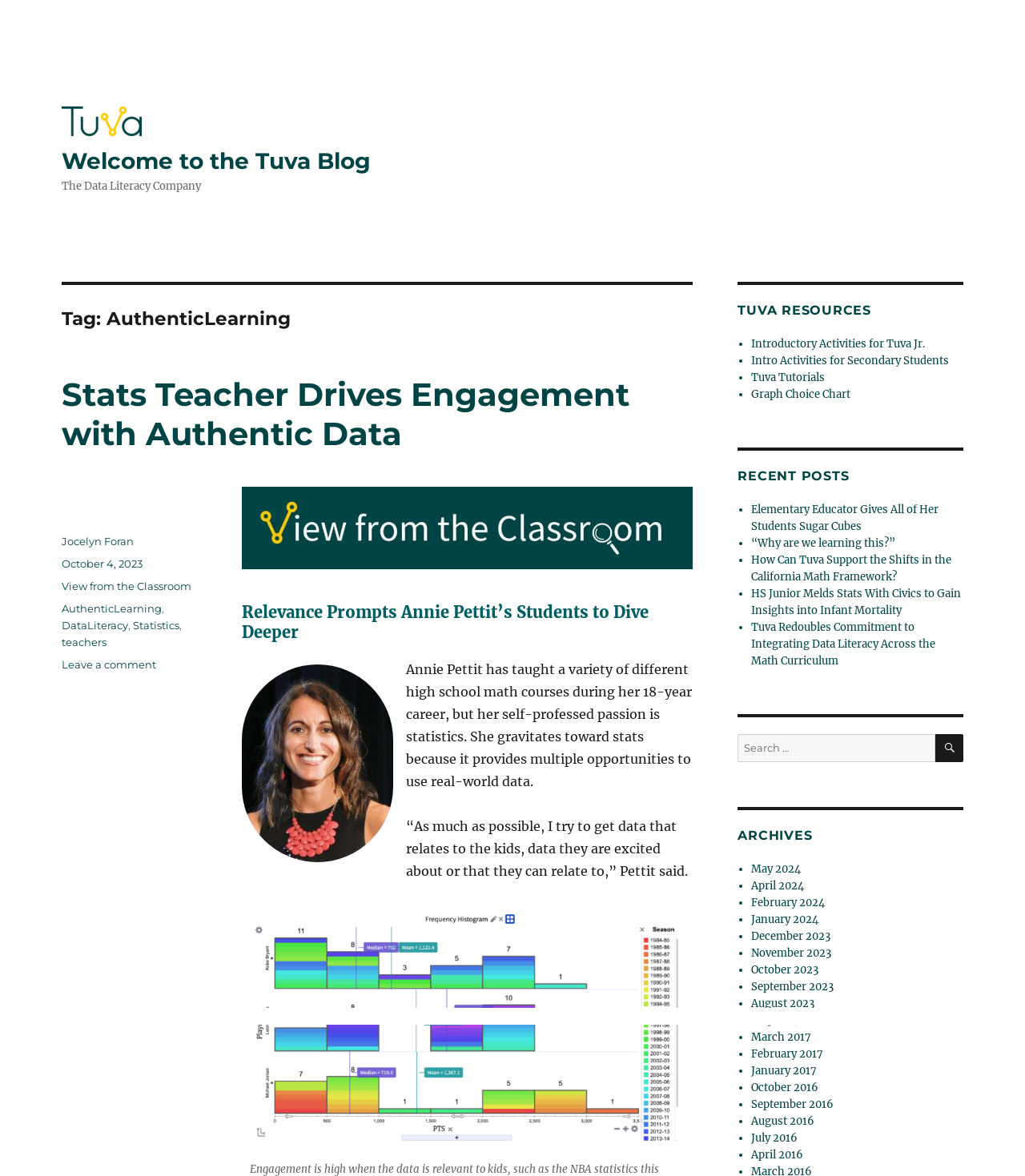Pinpoint the bounding box coordinates of the clickable element needed to complete the instruction: "Read the 'View from the Classroom' category". The coordinates should be provided as four float numbers between 0 and 1: [left, top, right, bottom].

[0.06, 0.493, 0.187, 0.504]